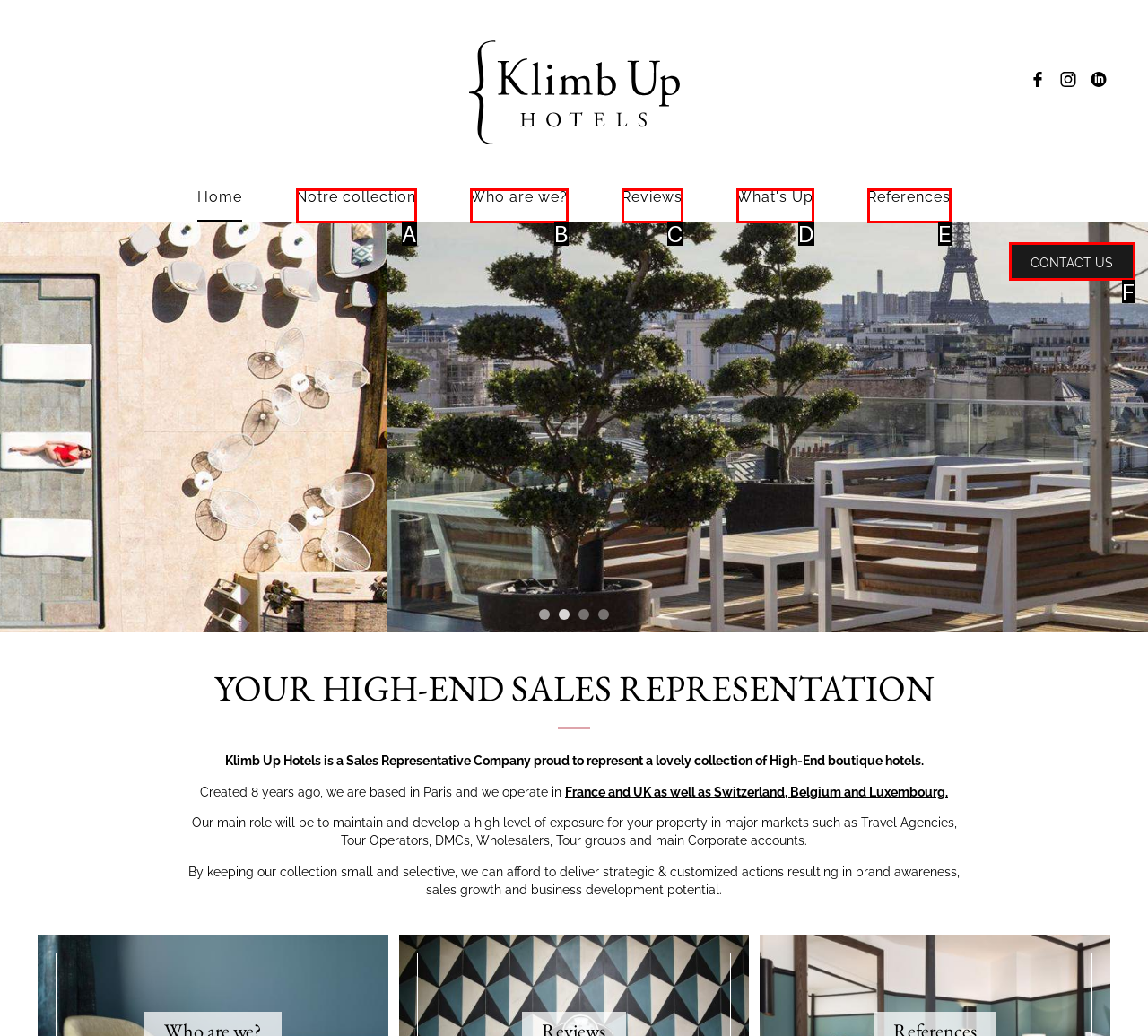Which option corresponds to the following element description: What's Up?
Please provide the letter of the correct choice.

D